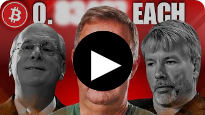Provide a brief response using a word or short phrase to this question:
What is the topic of the video?

Cryptocurrency and Bitcoin